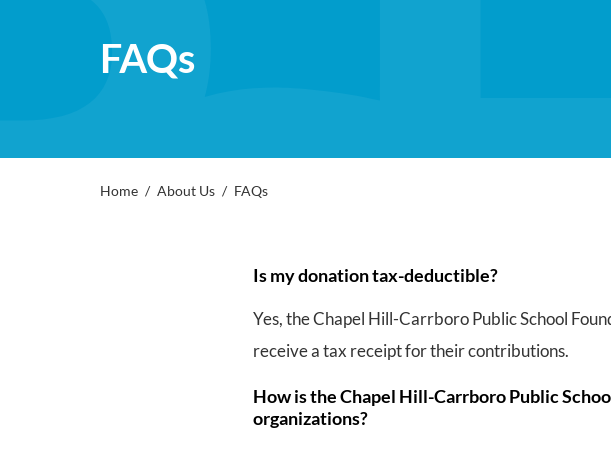Offer an in-depth caption for the image.

The image features the heading "FAQs" prominently displayed at the top of a webpage dedicated to the Chapel Hill-Carrboro Public School Foundation. Below the heading, there are breadcrumbs indicating the page's hierarchy, with links to "Home" and "About Us." The FAQs section addresses common inquiries, starting with the question about tax-deductibility of donations, confirming that contributions to the Foundation are indeed tax-deductible and that donors will receive official tax receipts. This section continues with a follow-up question regarding the differences between the Foundation and PTSA organizations, emphasizing the Foundation's comprehensive support for all schools in the district. The background of the image is adorned with soft blue patterns, enhancing the welcoming and informative nature of the page.